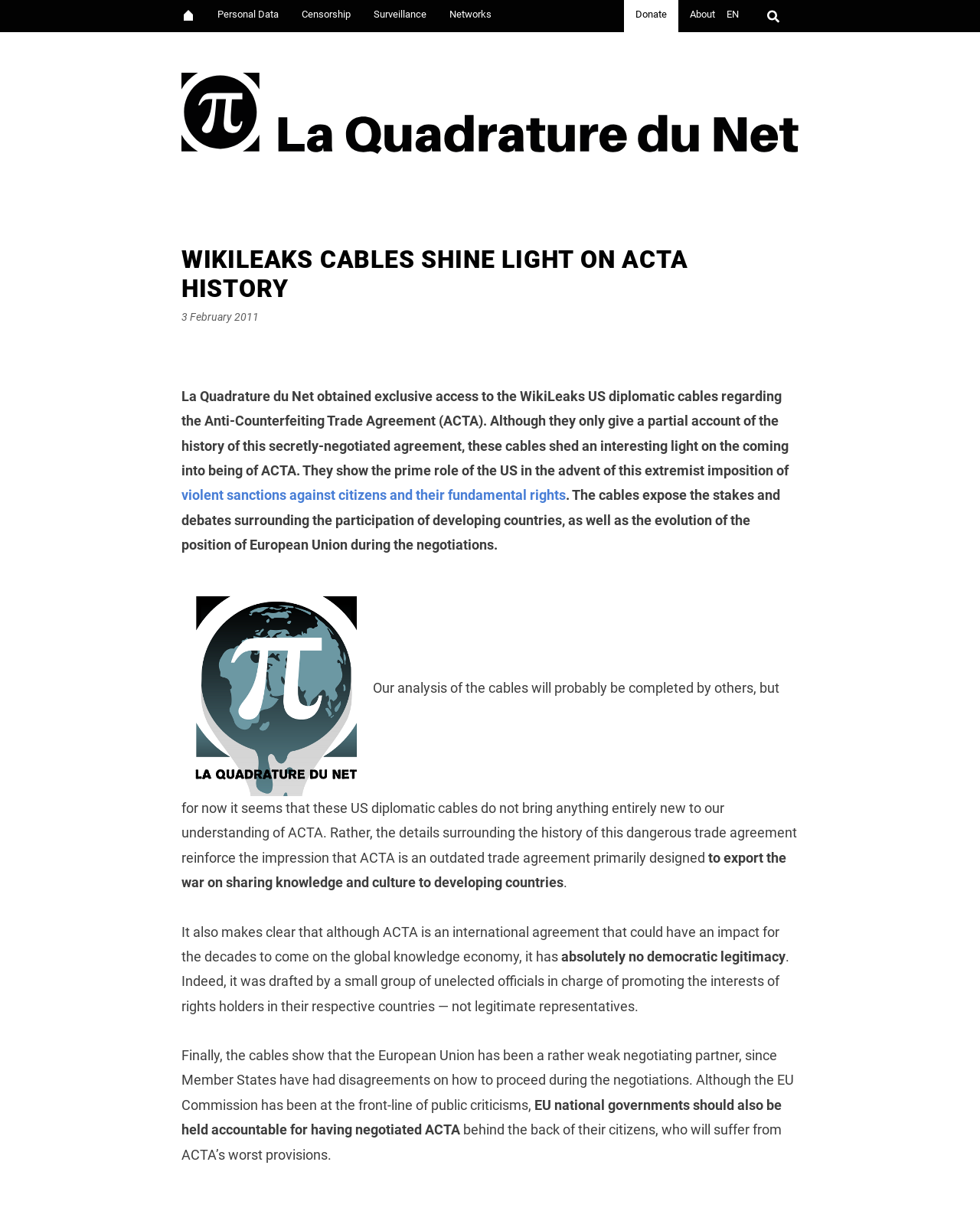Please indicate the bounding box coordinates of the element's region to be clicked to achieve the instruction: "Click on Personal Data". Provide the coordinates as four float numbers between 0 and 1, i.e., [left, top, right, bottom].

[0.21, 0.004, 0.296, 0.019]